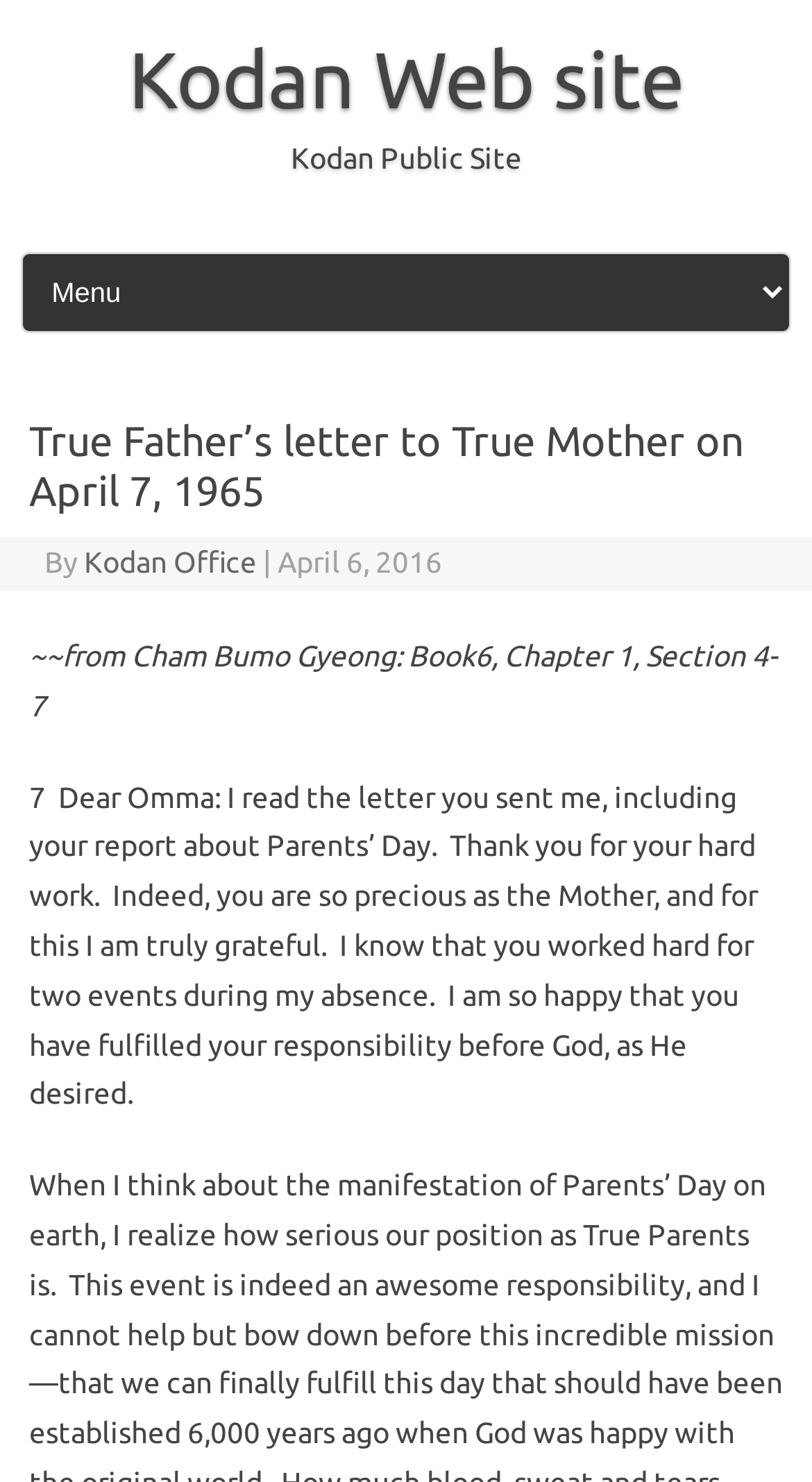Find the coordinates for the bounding box of the element with this description: "Kodan Office".

[0.103, 0.368, 0.316, 0.391]